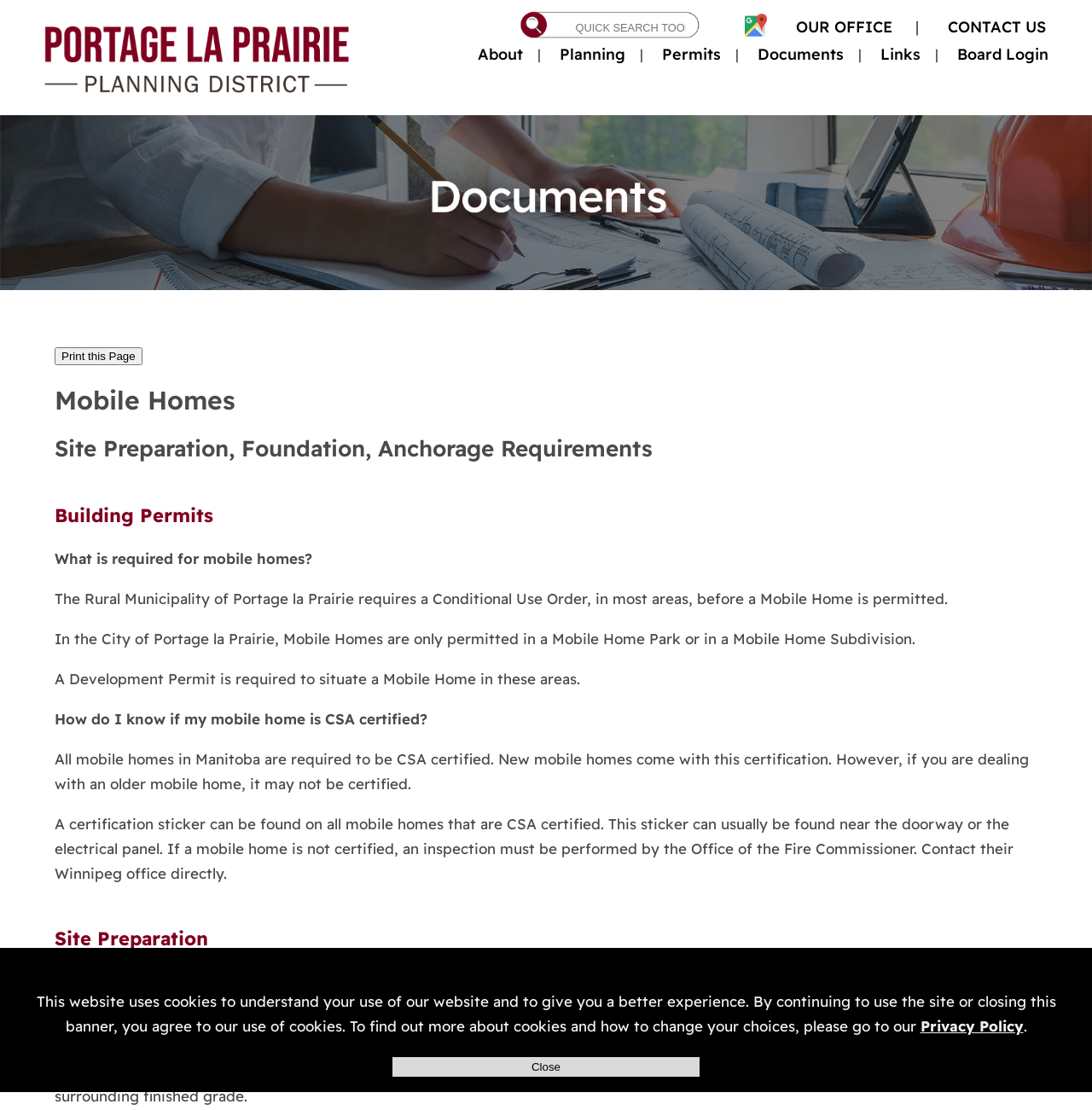Can you provide the bounding box coordinates for the element that should be clicked to implement the instruction: "Click the 'CONTACT US' link"?

[0.858, 0.009, 0.958, 0.038]